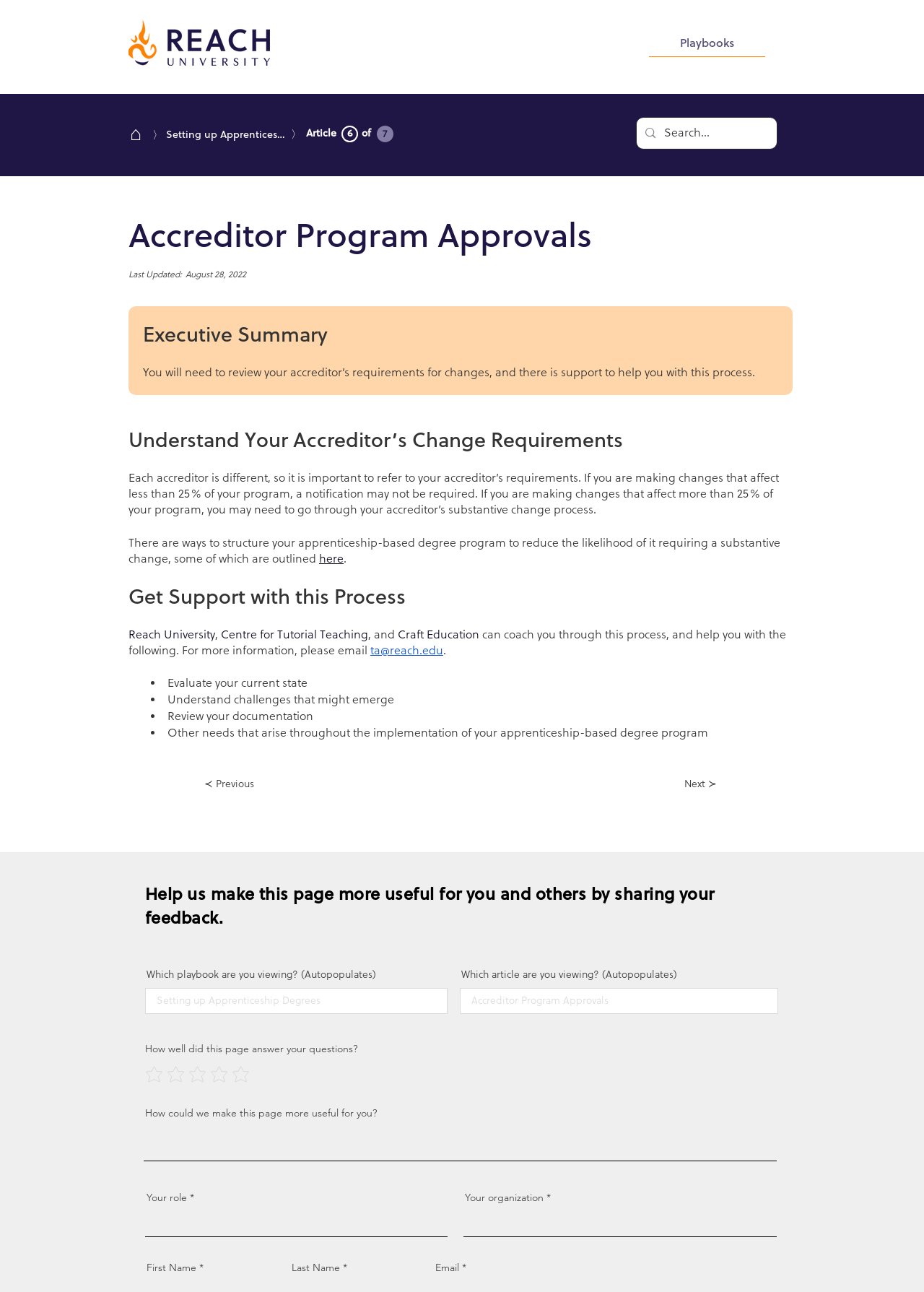Using the information in the image, give a comprehensive answer to the question: 
What are the types of support provided by the listed organizations?

The listed organizations, including Reach University, Centre for Tutorial Teaching, and Craft Education, provide coaching and guidance to help with the process of setting up apprenticeship-based degree programs, as mentioned in the section 'Get Support with this Process'.